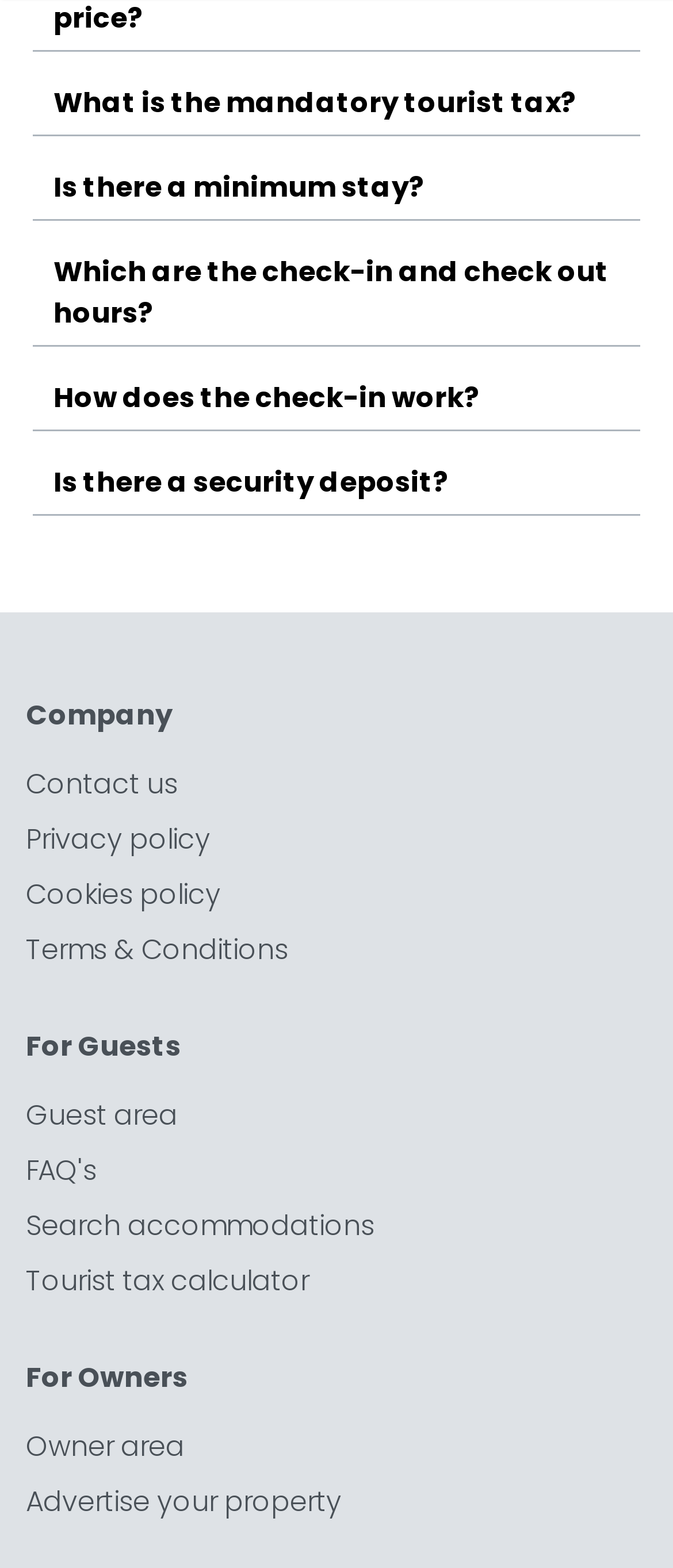Ascertain the bounding box coordinates for the UI element detailed here: "FAQ's". The coordinates should be provided as [left, top, right, bottom] with each value being a float between 0 and 1.

[0.038, 0.734, 0.144, 0.76]